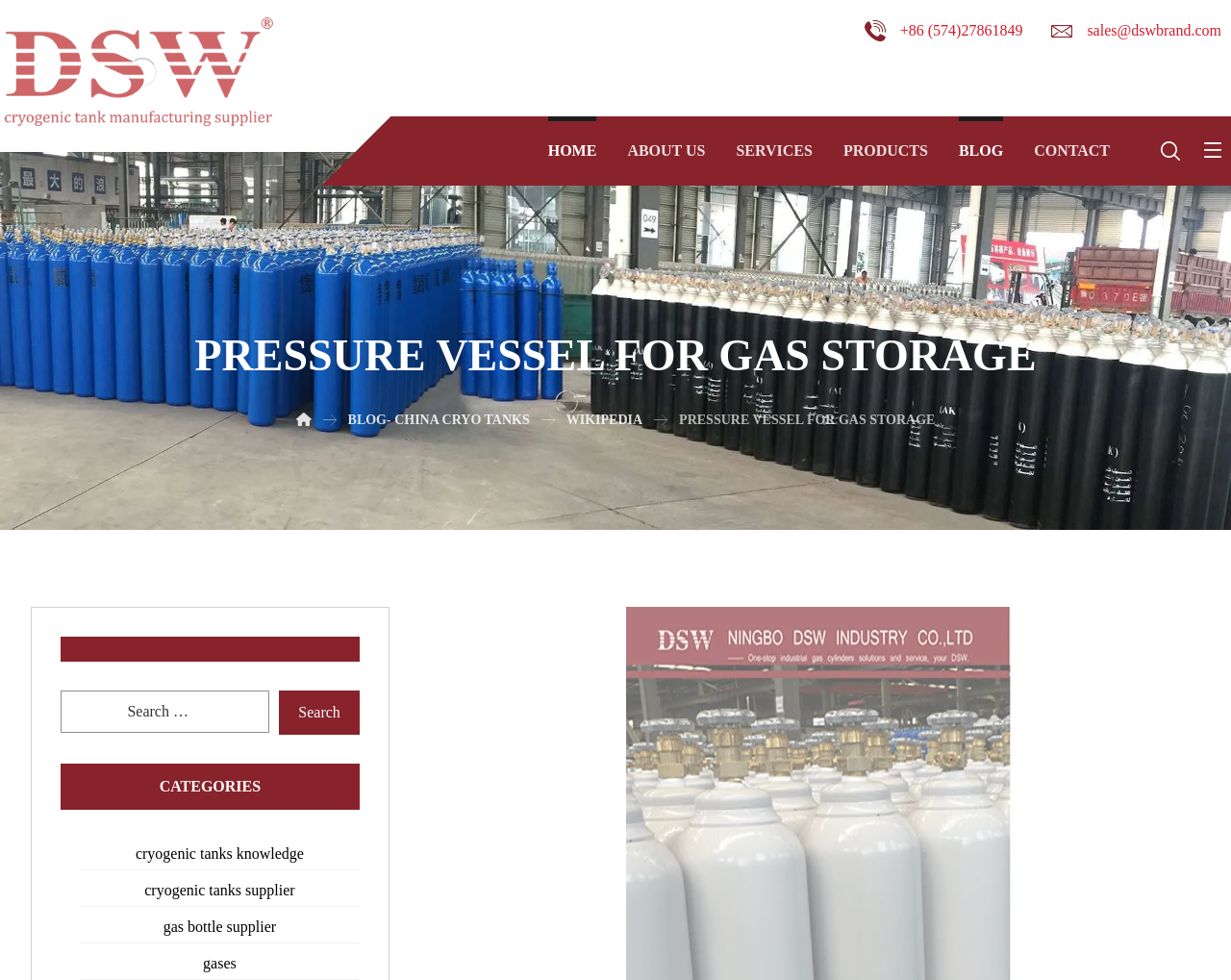Determine the bounding box coordinates for the area that needs to be clicked to fulfill this task: "Go to HOME page". The coordinates must be given as four float numbers between 0 and 1, i.e., [left, top, right, bottom].

[0.445, 0.129, 0.485, 0.18]